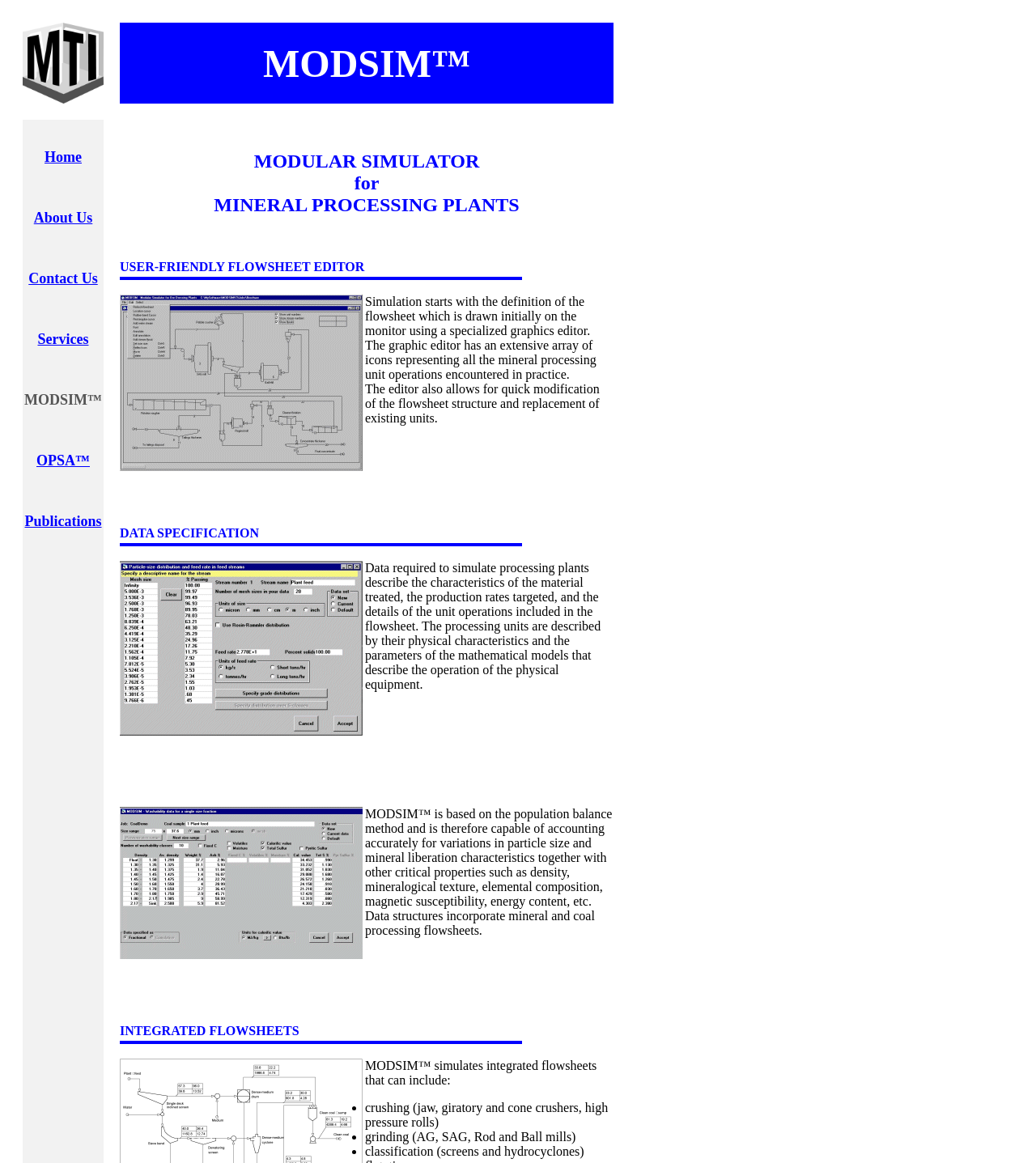How many images are on the webpage?
Using the information from the image, give a concise answer in one word or a short phrase.

6